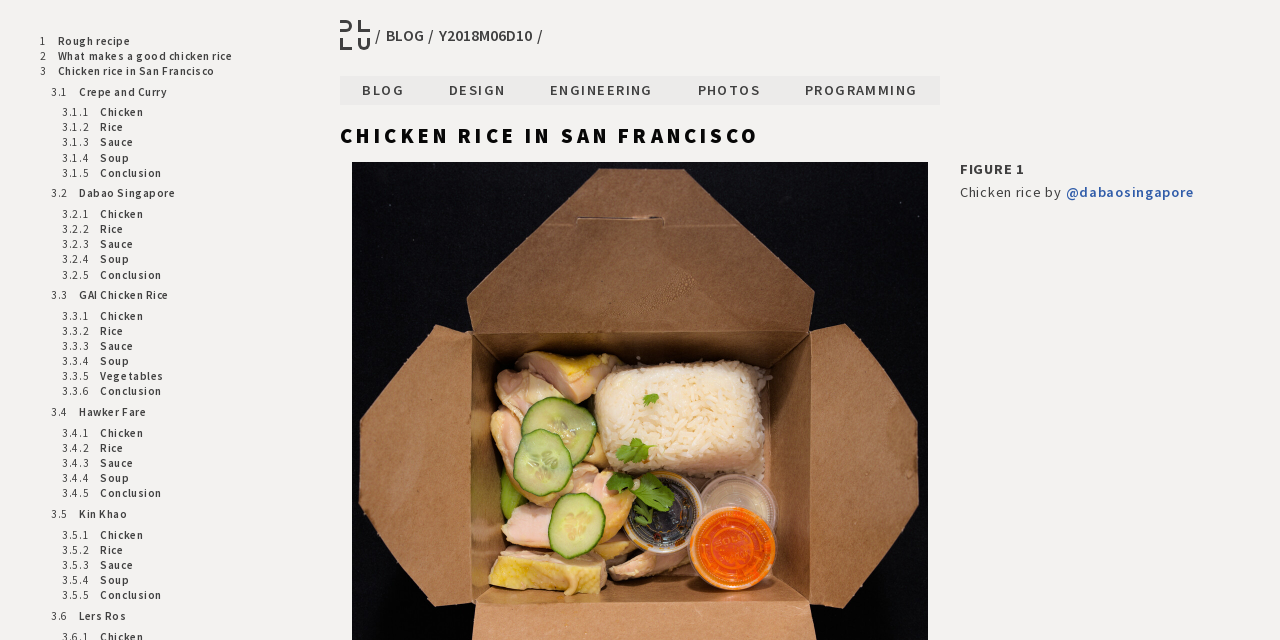Locate the bounding box coordinates of the area that needs to be clicked to fulfill the following instruction: "Visit the '1 Rough recipe' page". The coordinates should be in the format of four float numbers between 0 and 1, namely [left, top, right, bottom].

[0.031, 0.052, 0.241, 0.076]